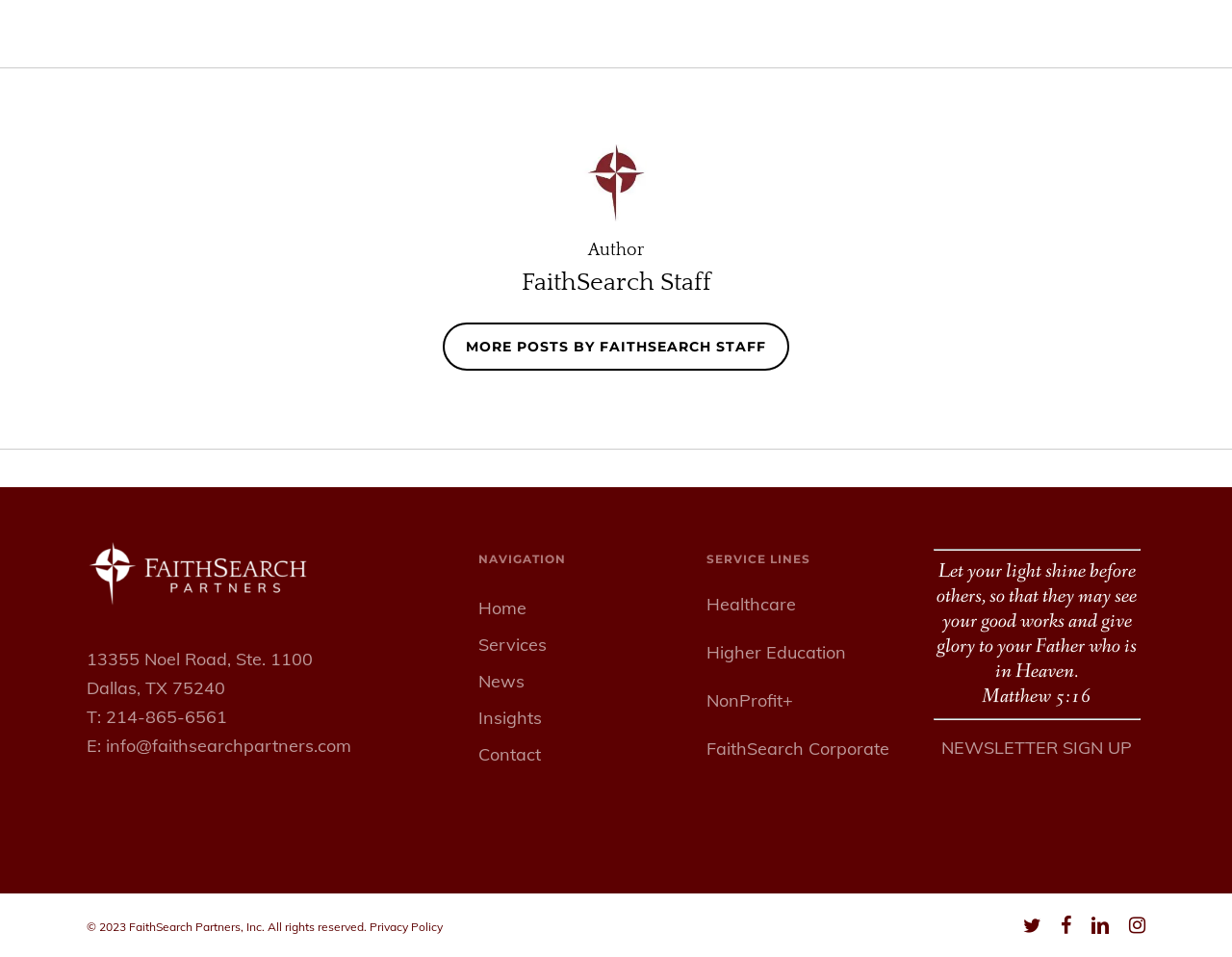Please specify the bounding box coordinates of the clickable section necessary to execute the following command: "View author profile".

[0.288, 0.247, 0.712, 0.309]